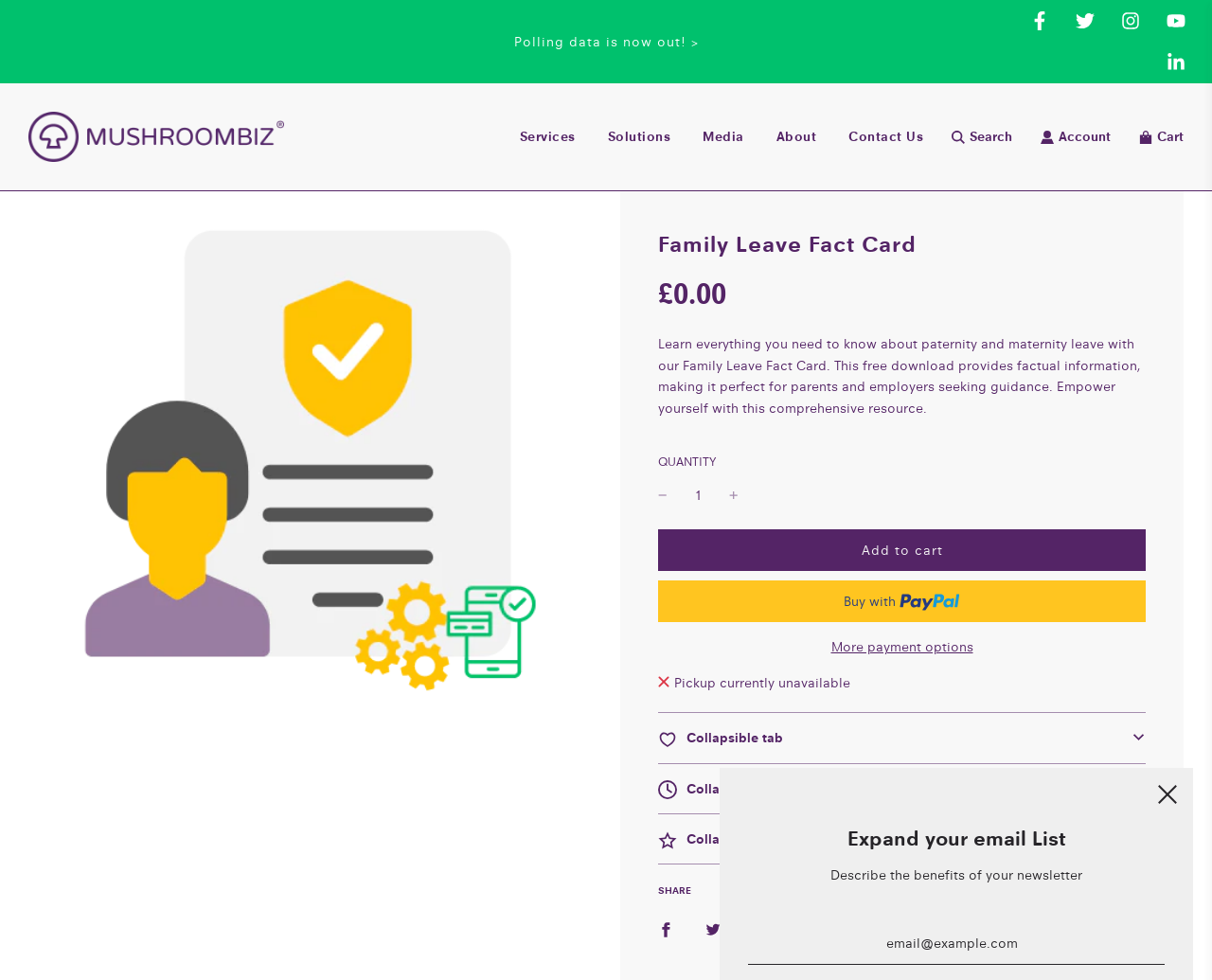What is the primary heading on this webpage?

Family Leave Fact Card